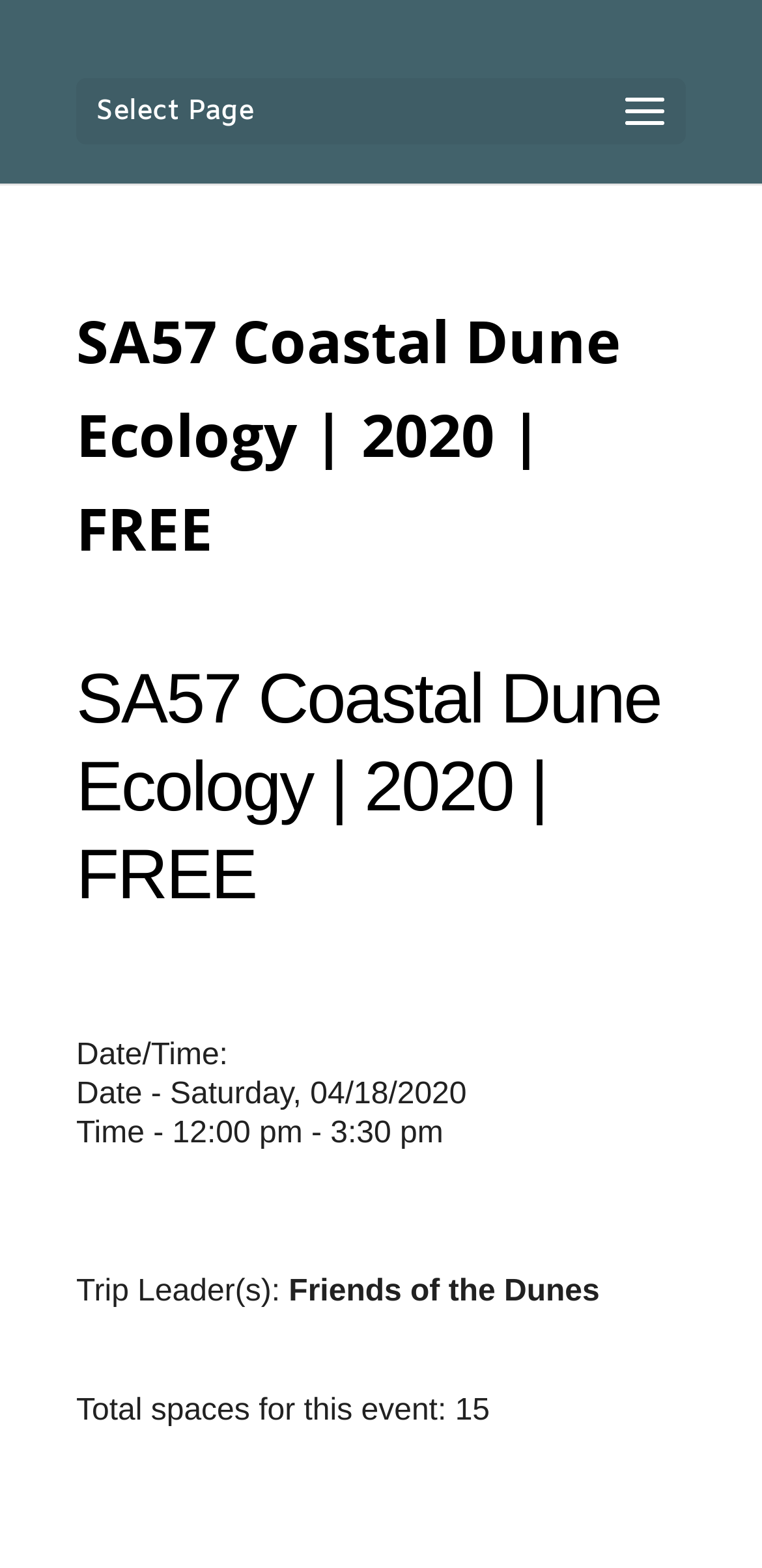What is the name of the event?
Refer to the screenshot and deliver a thorough answer to the question presented.

I found the name of the event by looking at the main heading, which is located at the top of the page. The name of the event is specified as 'SA57 Coastal Dune Ecology | 2020 | FREE'.